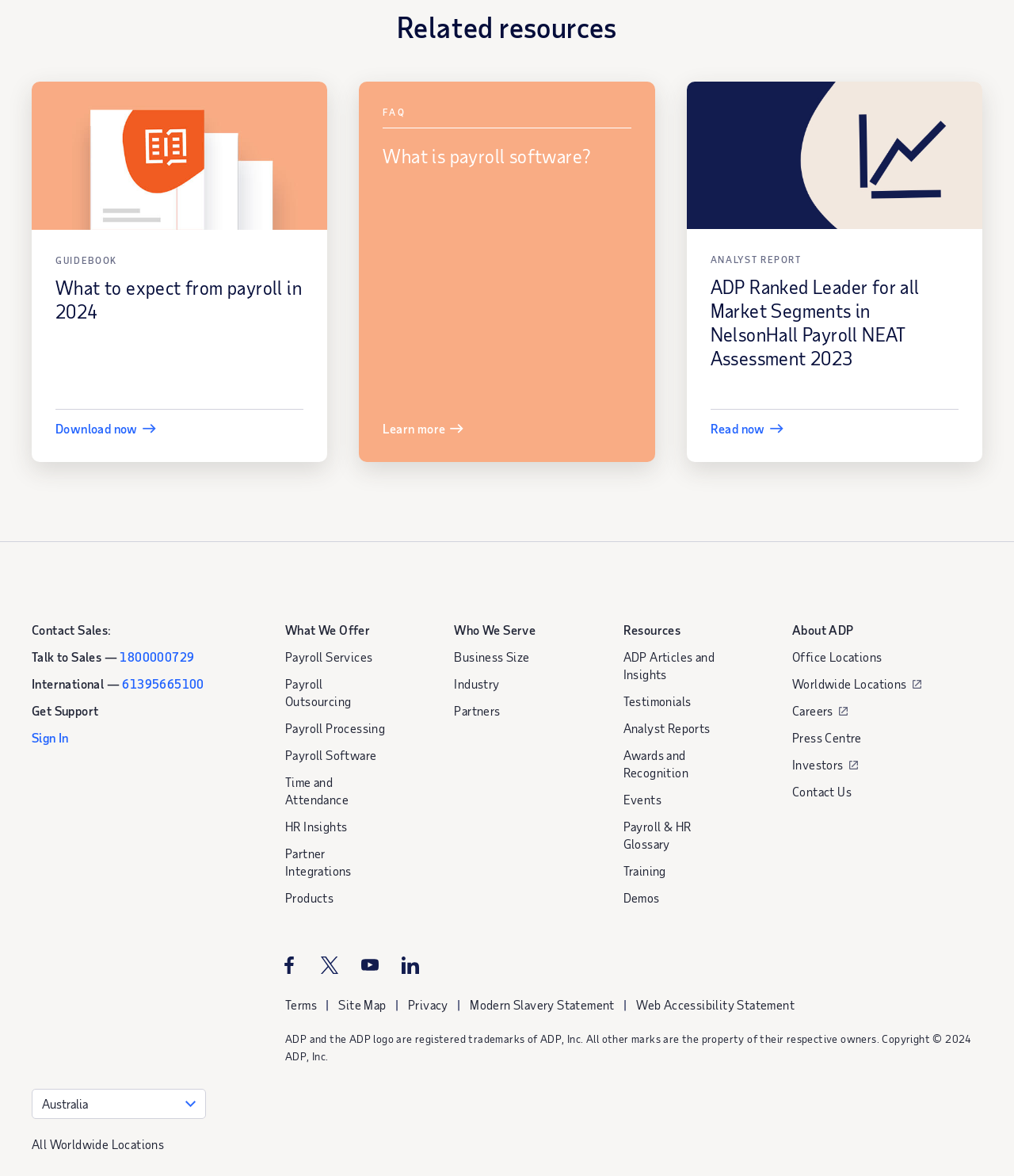What is the name of the company being referred to?
Using the image, respond with a single word or phrase.

ADP